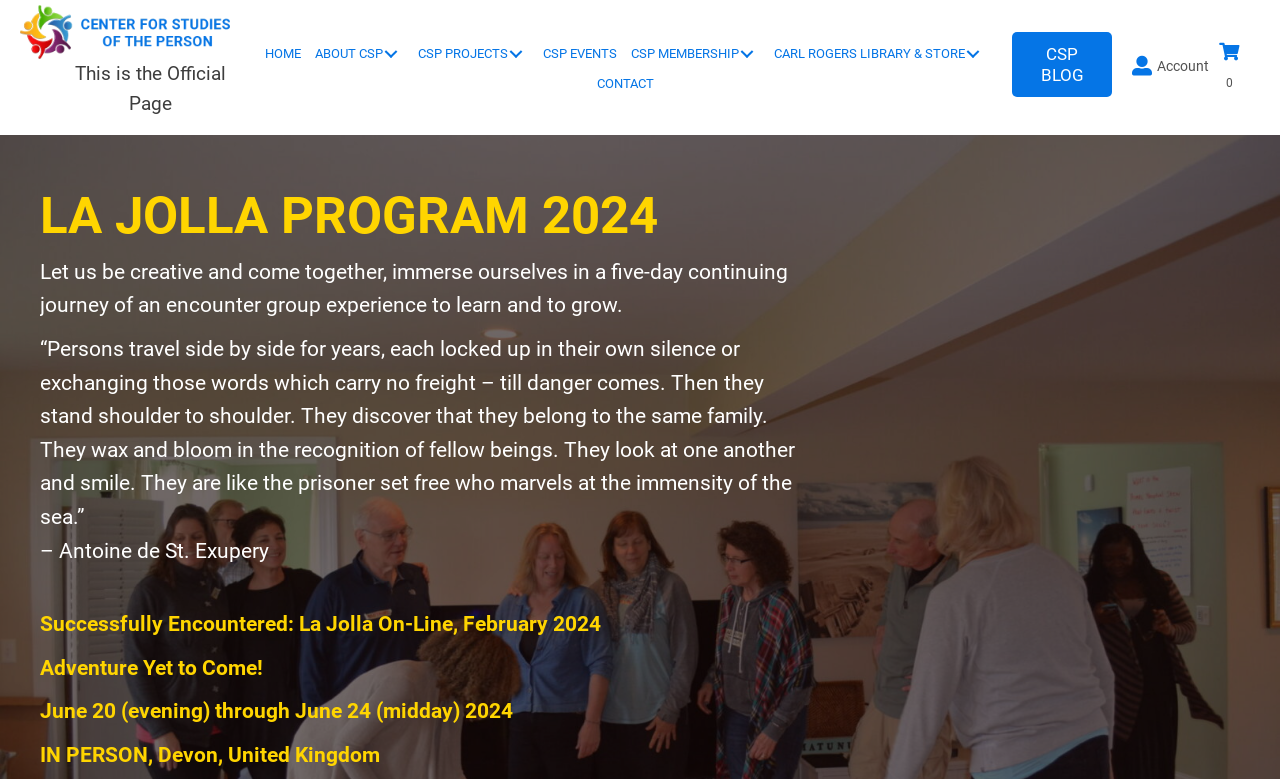Where will the La Jolla Program be held?
Answer with a single word or phrase by referring to the visual content.

Devon, United Kingdom